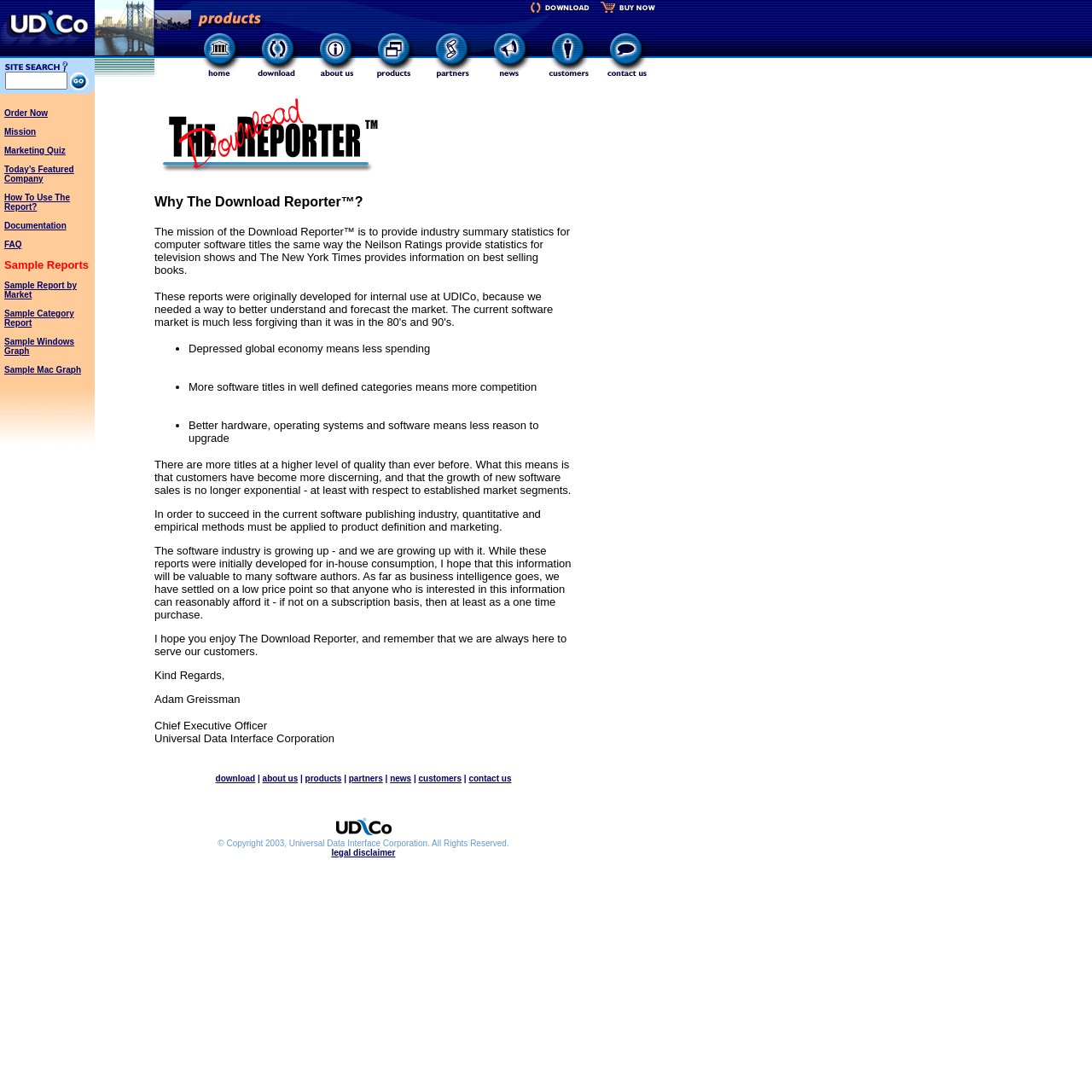Please find the bounding box for the UI component described as follows: "name="textfield2"".

[0.005, 0.066, 0.062, 0.082]